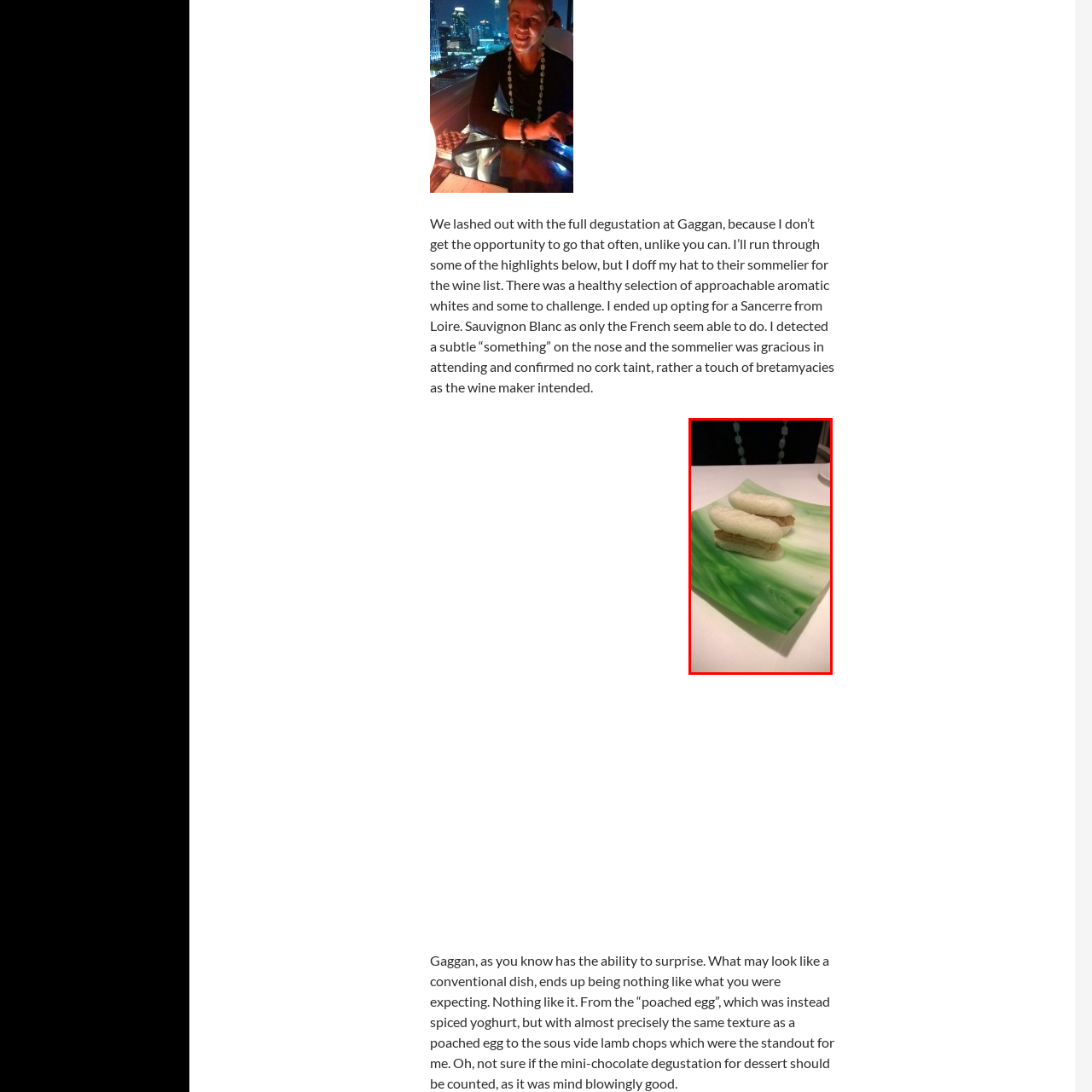Give a comprehensive description of the picture highlighted by the red border.

The image showcases an elegant plate of three delicate, pillowy bao buns, artfully arranged on a vibrant green and white plate that adds a touch of modernity to the presentation. Each bun is filled with savory pulled pork, hinting at a fusion of traditional and contemporary culinary styles. This visually appealing dish captures the essence of a fine dining experience, promising a delightful combination of textures and flavors. The setting is minimalistic, emphasizing the artistry of the food, making it a standout choice within the tasting menu at a renowned establishment like Gaggan.